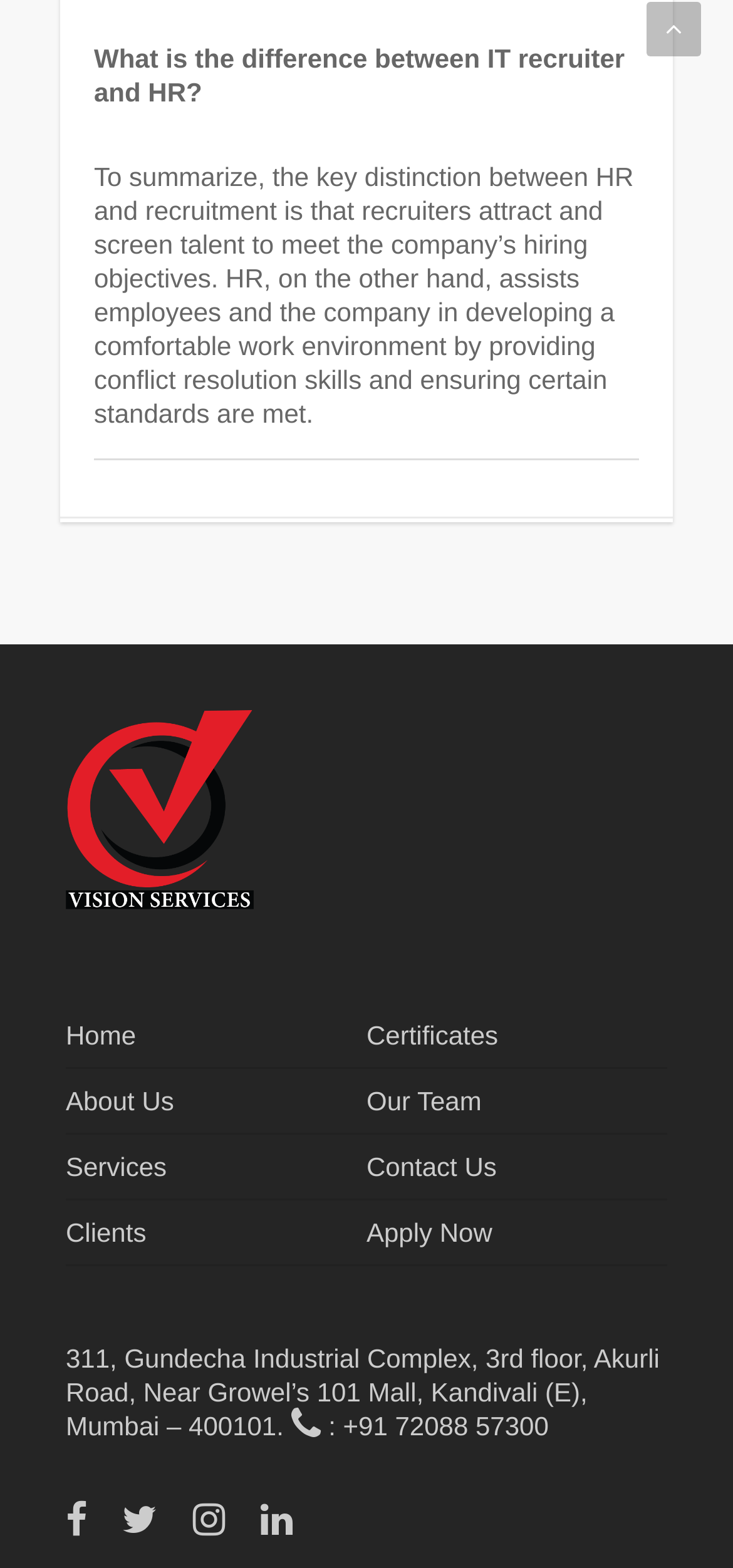Please specify the bounding box coordinates of the region to click in order to perform the following instruction: "contact us".

[0.5, 0.724, 0.91, 0.765]